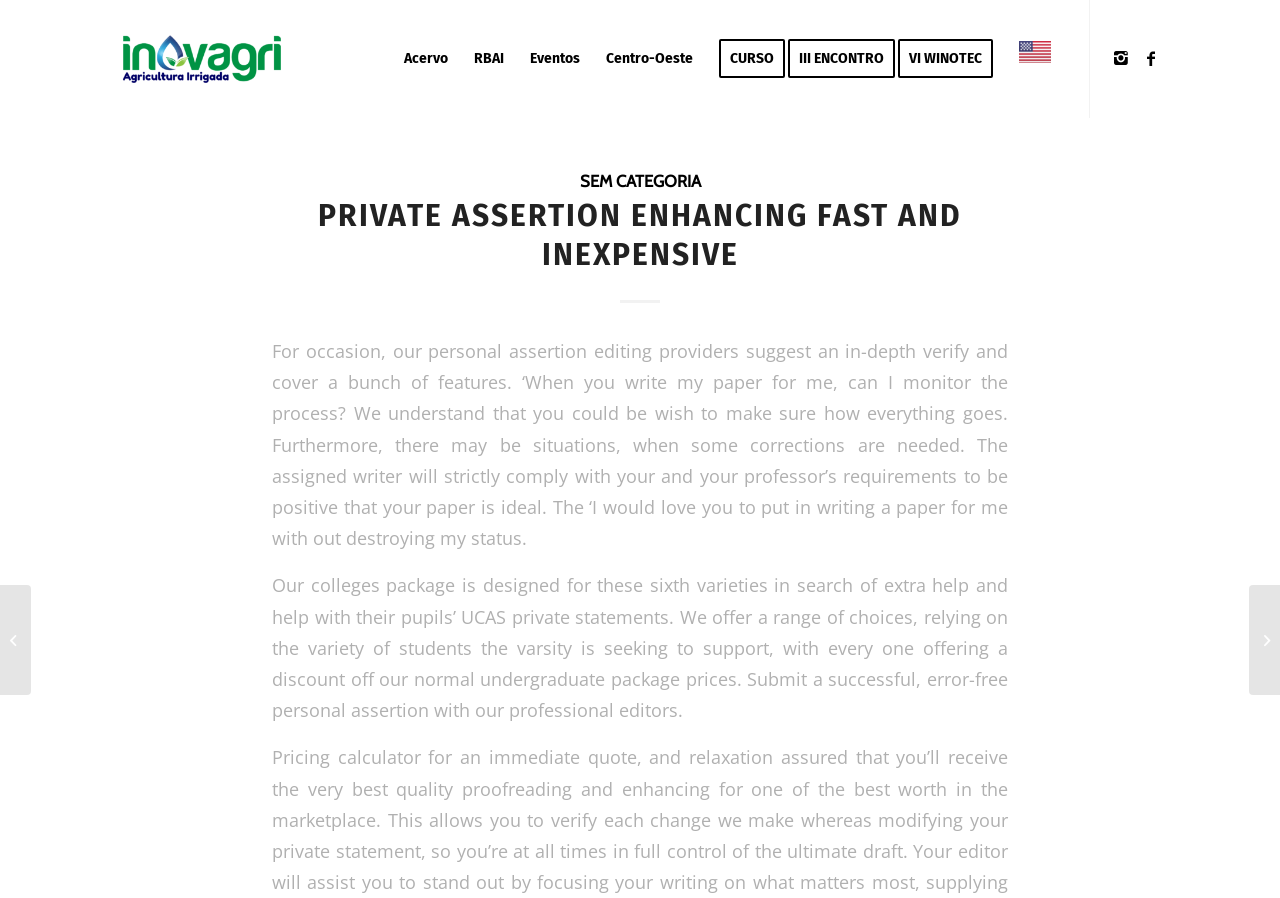Determine the bounding box coordinates of the clickable region to follow the instruction: "Click on the 'Inovagri' link".

[0.089, 0.0, 0.227, 0.131]